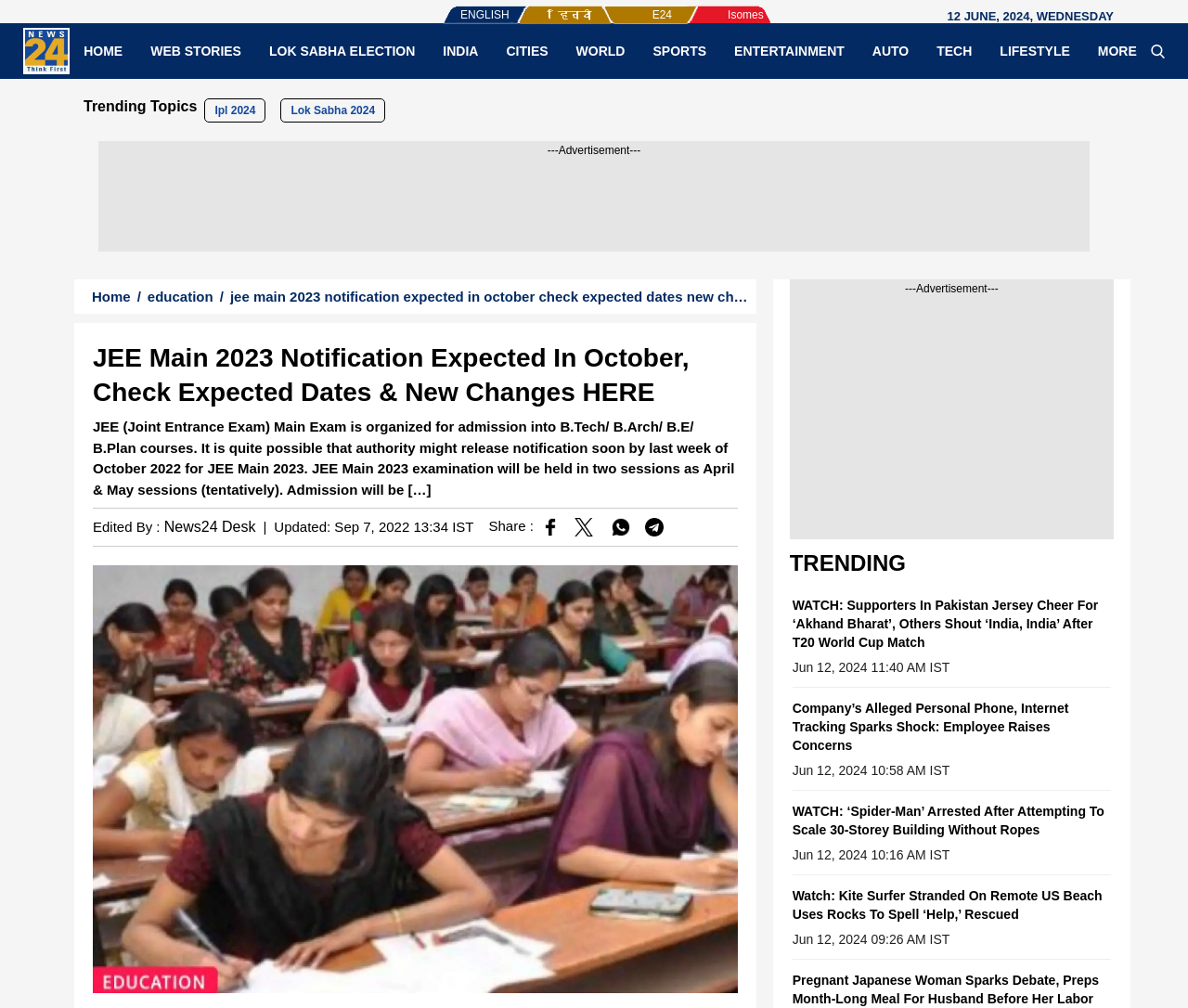Please determine the primary heading and provide its text.

JEE Main 2023 Notification Expected In October, Check Expected Dates & New Changes HERE